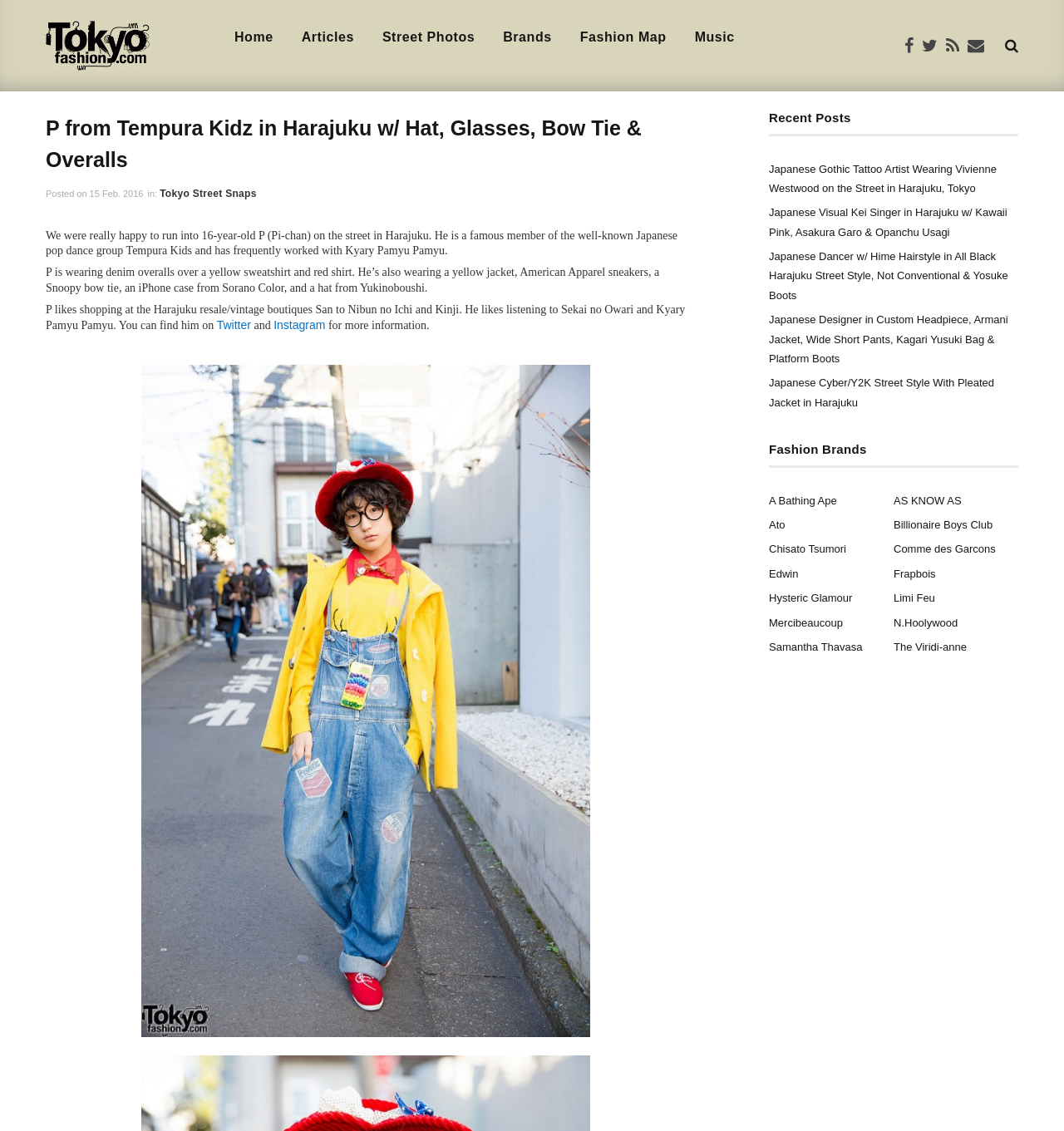Please provide the bounding box coordinates for the element that needs to be clicked to perform the instruction: "Check the fashion brand 'A Bathing Ape'". The coordinates must consist of four float numbers between 0 and 1, formatted as [left, top, right, bottom].

[0.723, 0.433, 0.84, 0.452]